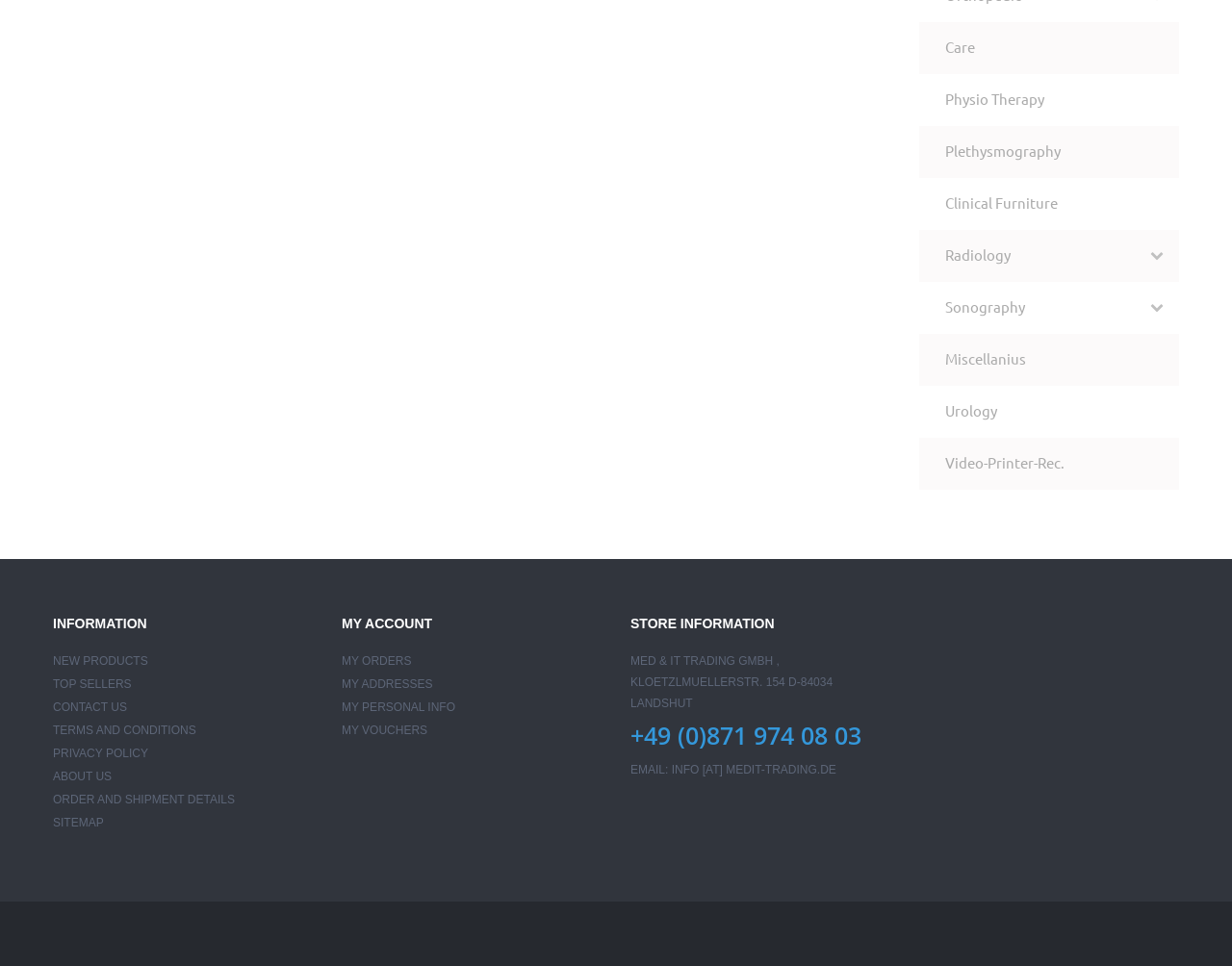Locate the bounding box coordinates of the area where you should click to accomplish the instruction: "Click on the 'Success Secrets Book!' link".

None